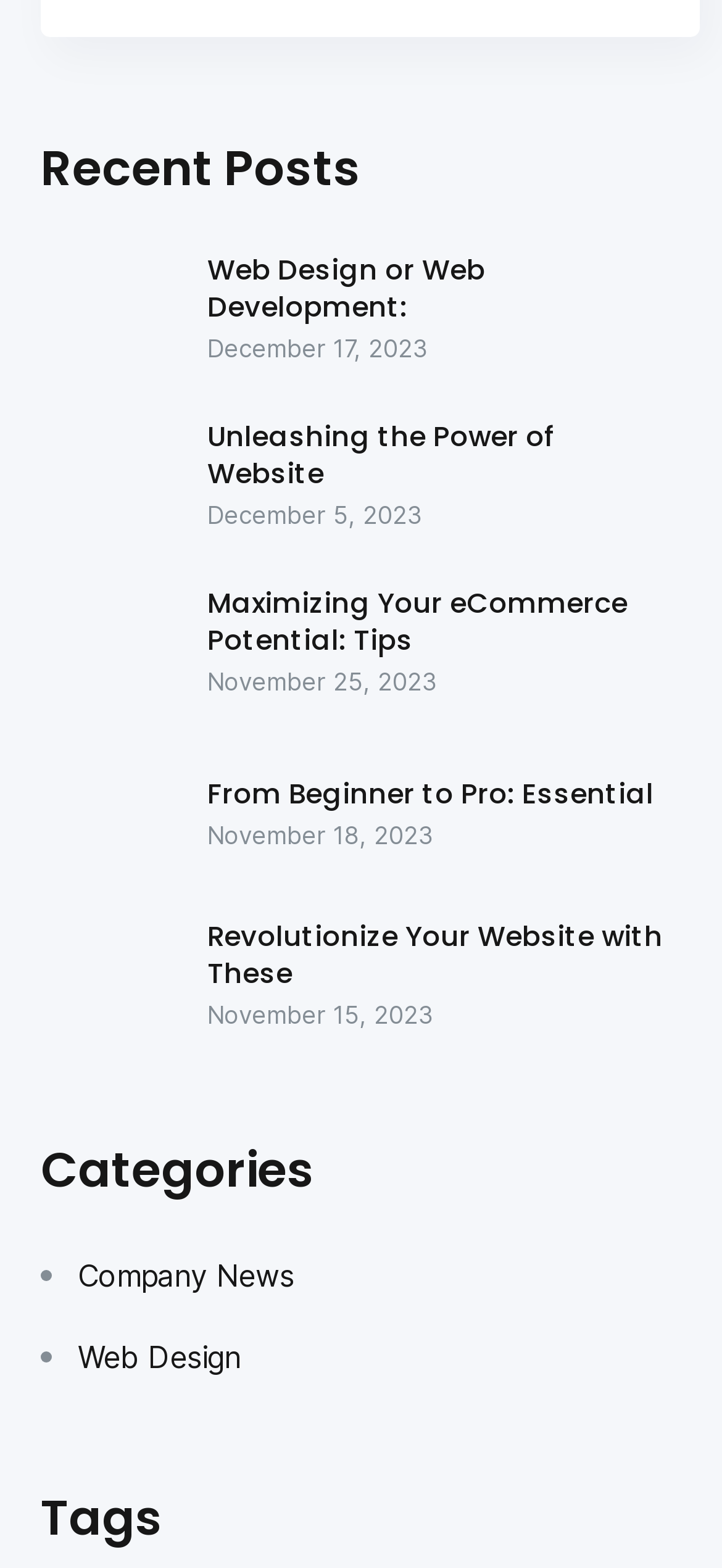Give a one-word or phrase response to the following question: How many categories are listed?

1